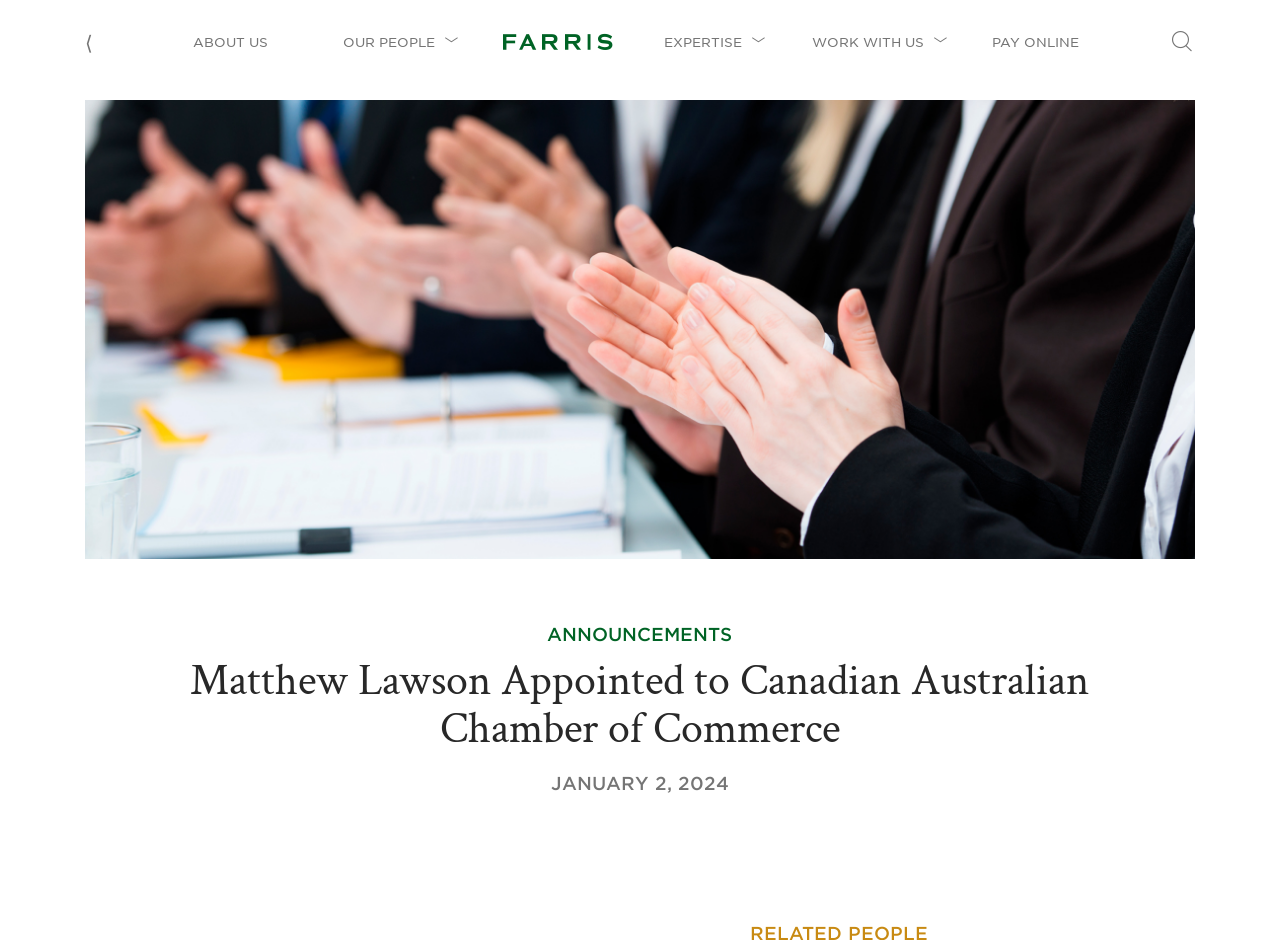Could you please study the image and provide a detailed answer to the question:
What is the name of the law firm?

The name of the law firm can be inferred from the title of the webpage 'Matthew Lawson Appointed to Canadian Australian Chamber of Commerce – Farris LLP'.